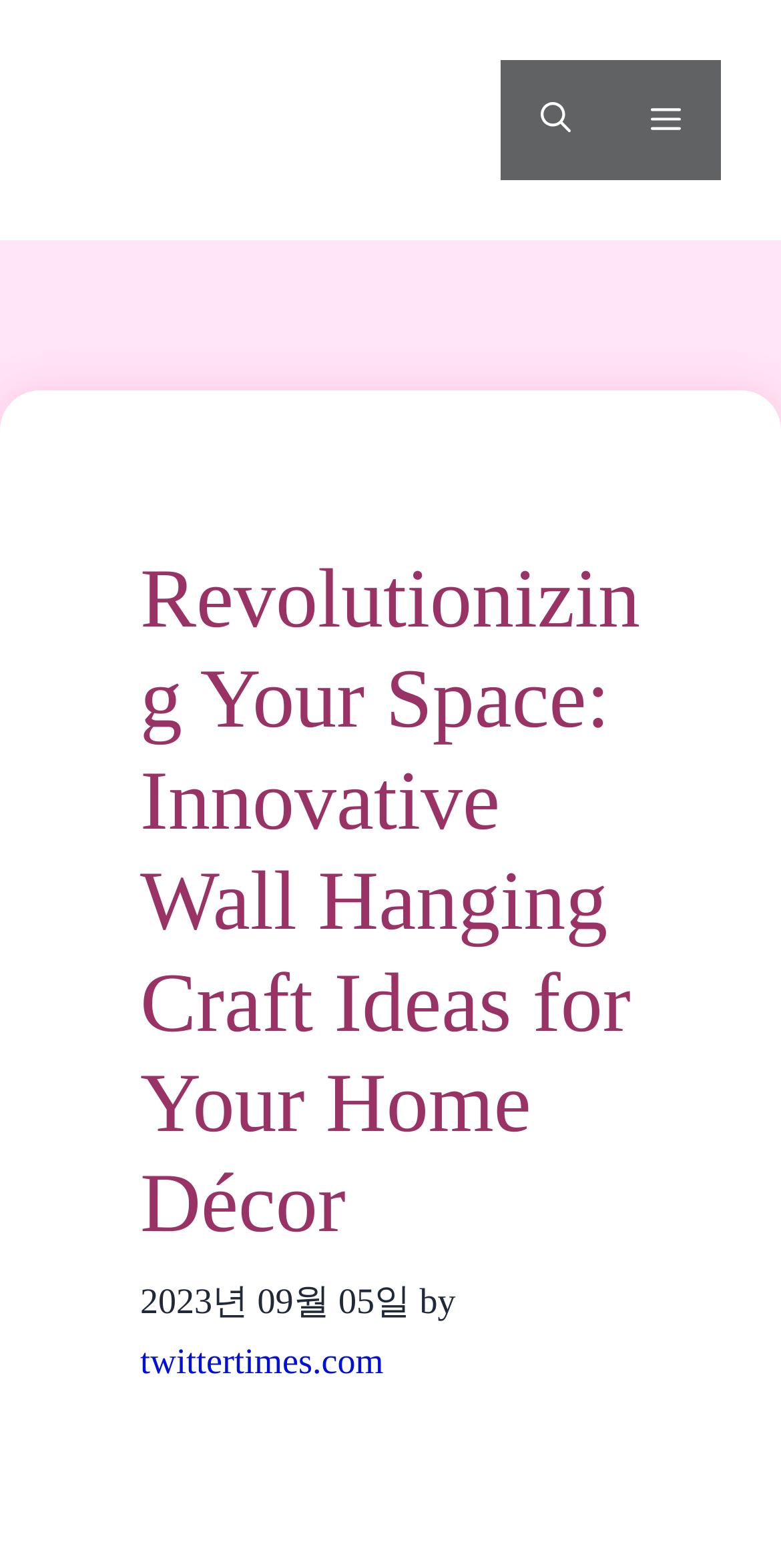What is the purpose of the button at the top right?
Make sure to answer the question with a detailed and comprehensive explanation.

I determined the purpose of the button by examining its text content, which says 'Open search', indicating that it is used to open a search function.